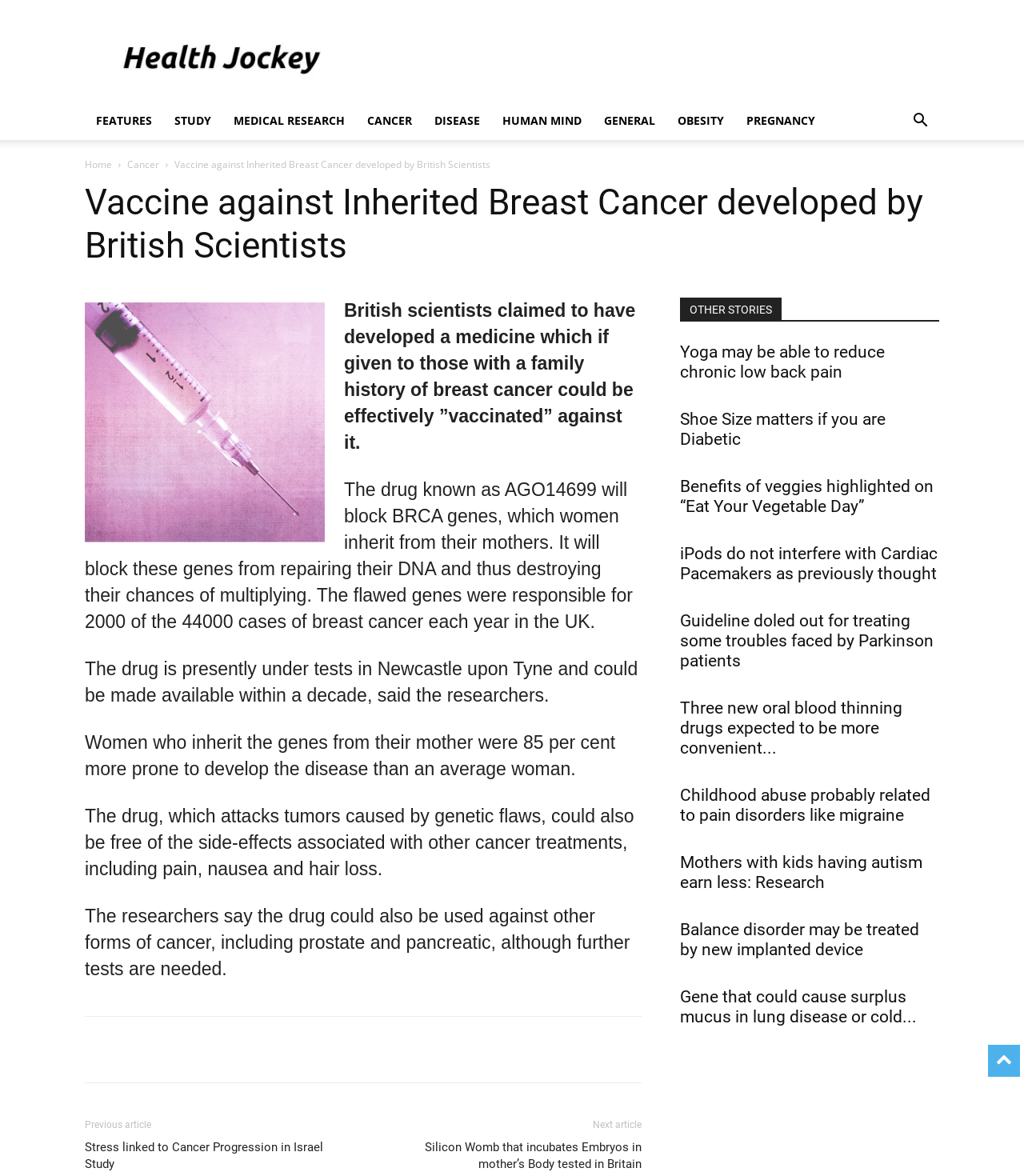Your task is to extract the text of the main heading from the webpage.

Vaccine against Inherited Breast Cancer developed by British Scientists